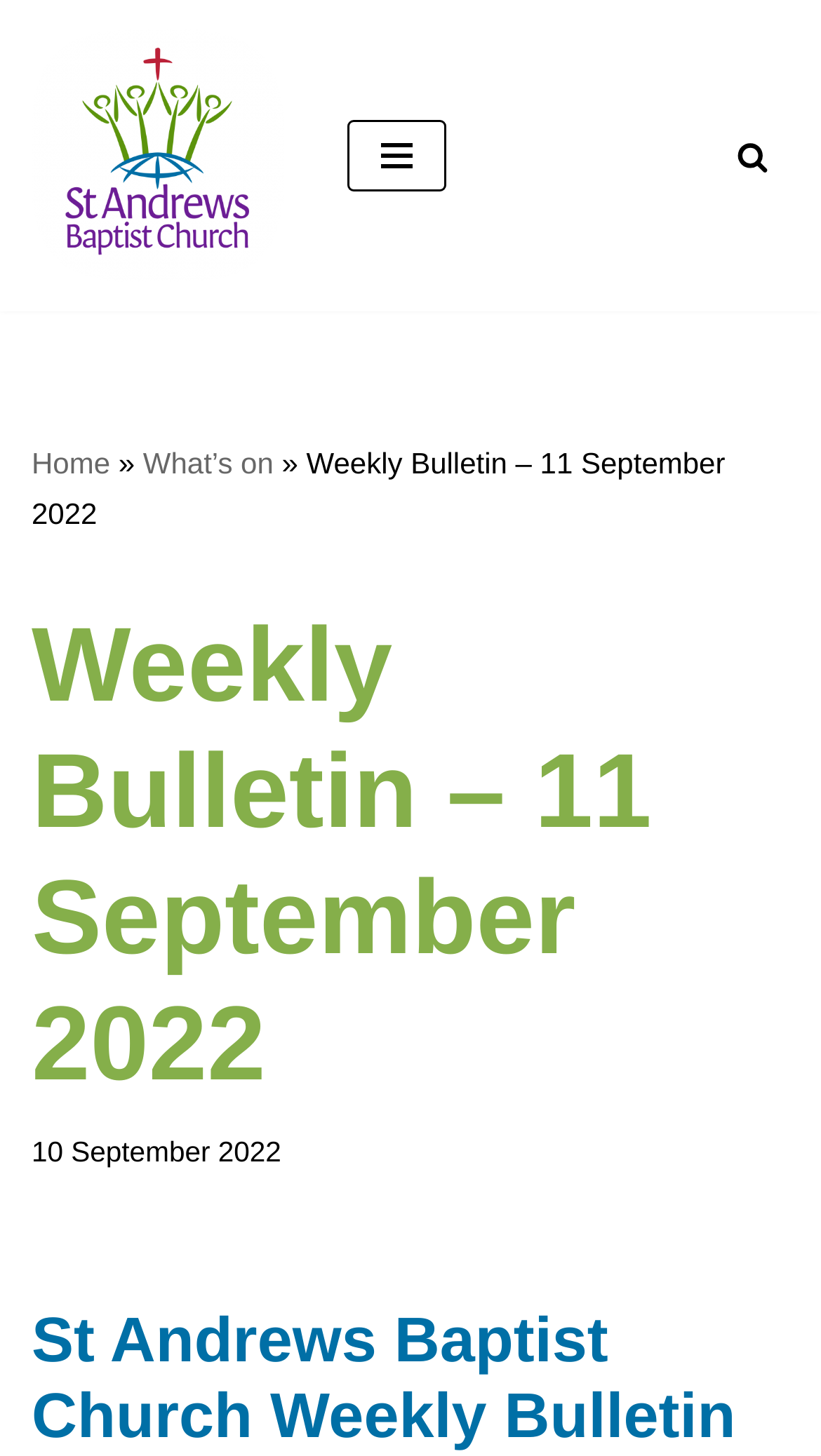Bounding box coordinates should be in the format (top-left x, top-left y, bottom-right x, bottom-right y) and all values should be floating point numbers between 0 and 1. Determine the bounding box coordinate for the UI element described as: Home

None